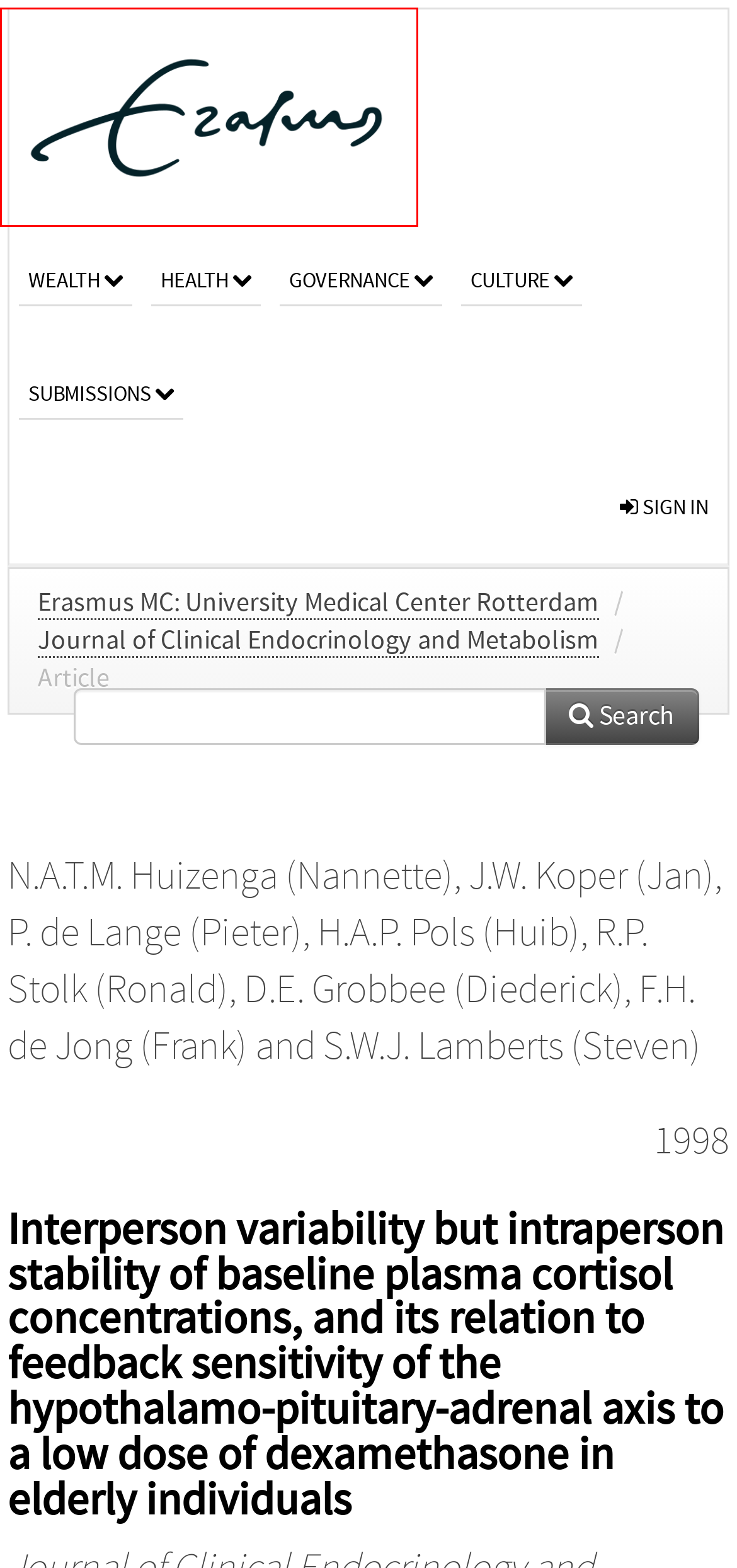Given a screenshot of a webpage with a red bounding box around an element, choose the most appropriate webpage description for the new page displayed after clicking the element within the bounding box. Here are the candidates:
A. RePub, Erasmus University Repository:
  H.A.P. Pols (Huib)
B. RePub, Erasmus University Repository:
  N.A.T.M. Huizenga (Nannette)
C. RePub, Erasmus University Repository:
  Journal of Clinical Endocrinology and Metabolism
D. RePub, Erasmus University Repository:
  S.W.J. Lamberts (Steven)
E. RePub, Erasmus University Repository:
  Erasmus MC: University Medical Center Rotterdam
F. RePub, Erasmus University Repository:
  D.E. Grobbee (Diederick)
G. RePub, Erasmus University Repository:
  P. de Lange (Pieter)
H. RePub, Erasmus University Repository

H